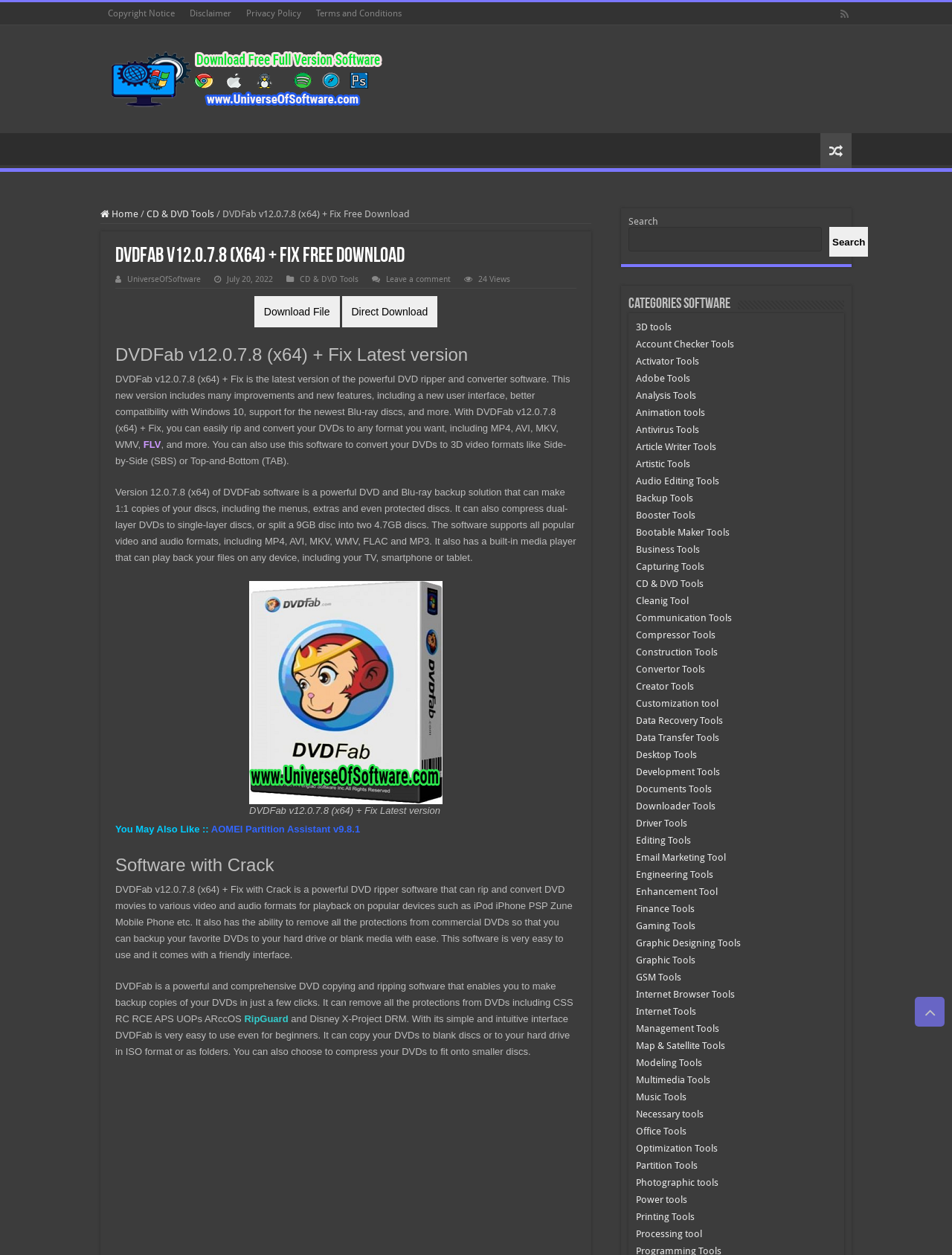Please specify the bounding box coordinates of the region to click in order to perform the following instruction: "Visit the Cleaning Services page".

None